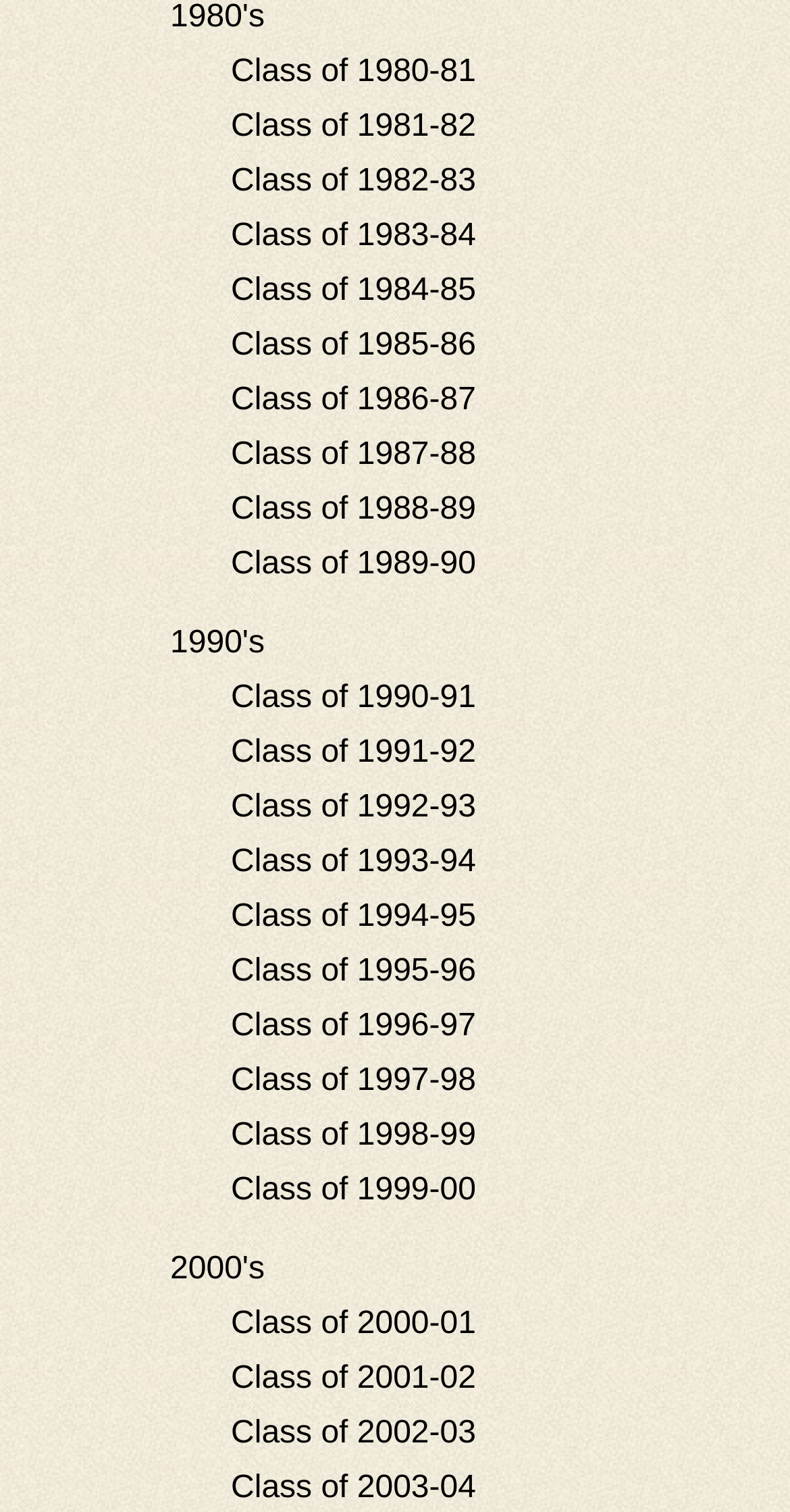Indicate the bounding box coordinates of the element that needs to be clicked to satisfy the following instruction: "View the Class of 1980-81 page". The coordinates should be four float numbers between 0 and 1, i.e., [left, top, right, bottom].

[0.292, 0.036, 0.603, 0.059]